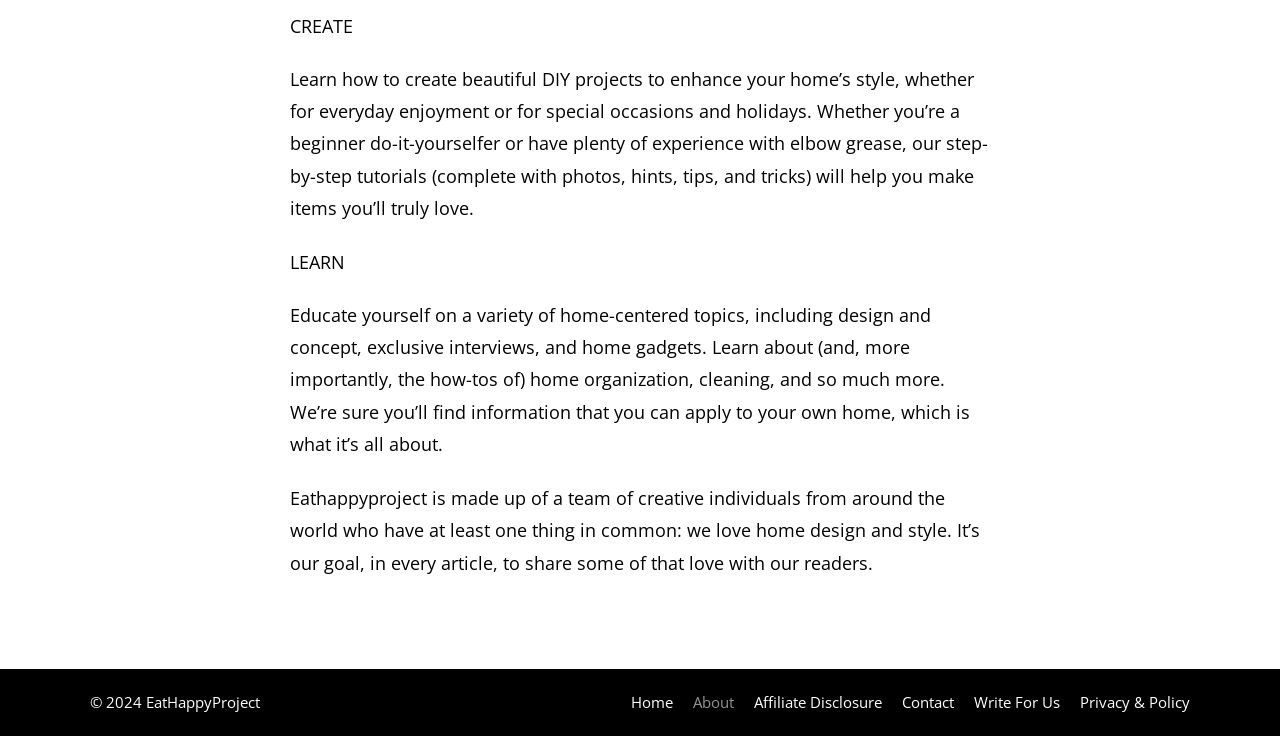What is the purpose of the website?
Using the visual information, answer the question in a single word or phrase.

Share home design love